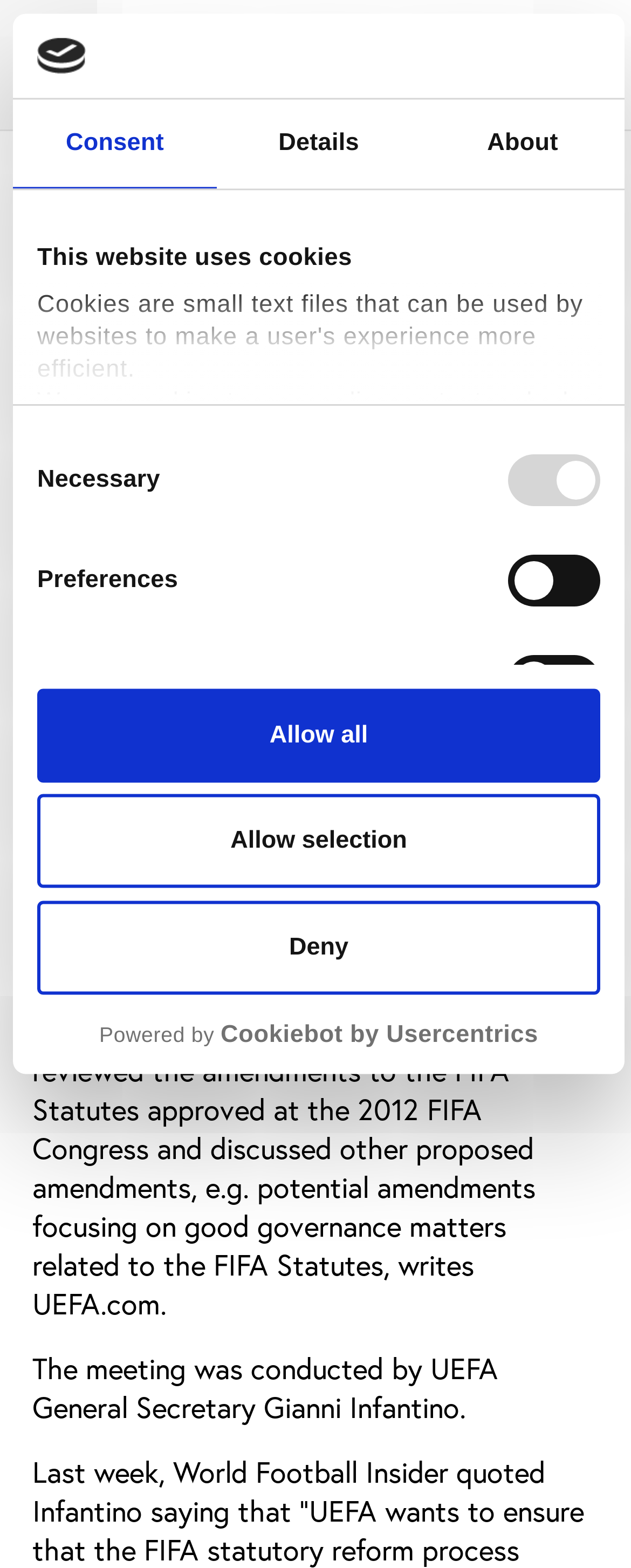Given the following UI element description: "Play the Game", find the bounding box coordinates in the webpage screenshot.

[0.103, 0.443, 0.396, 0.474]